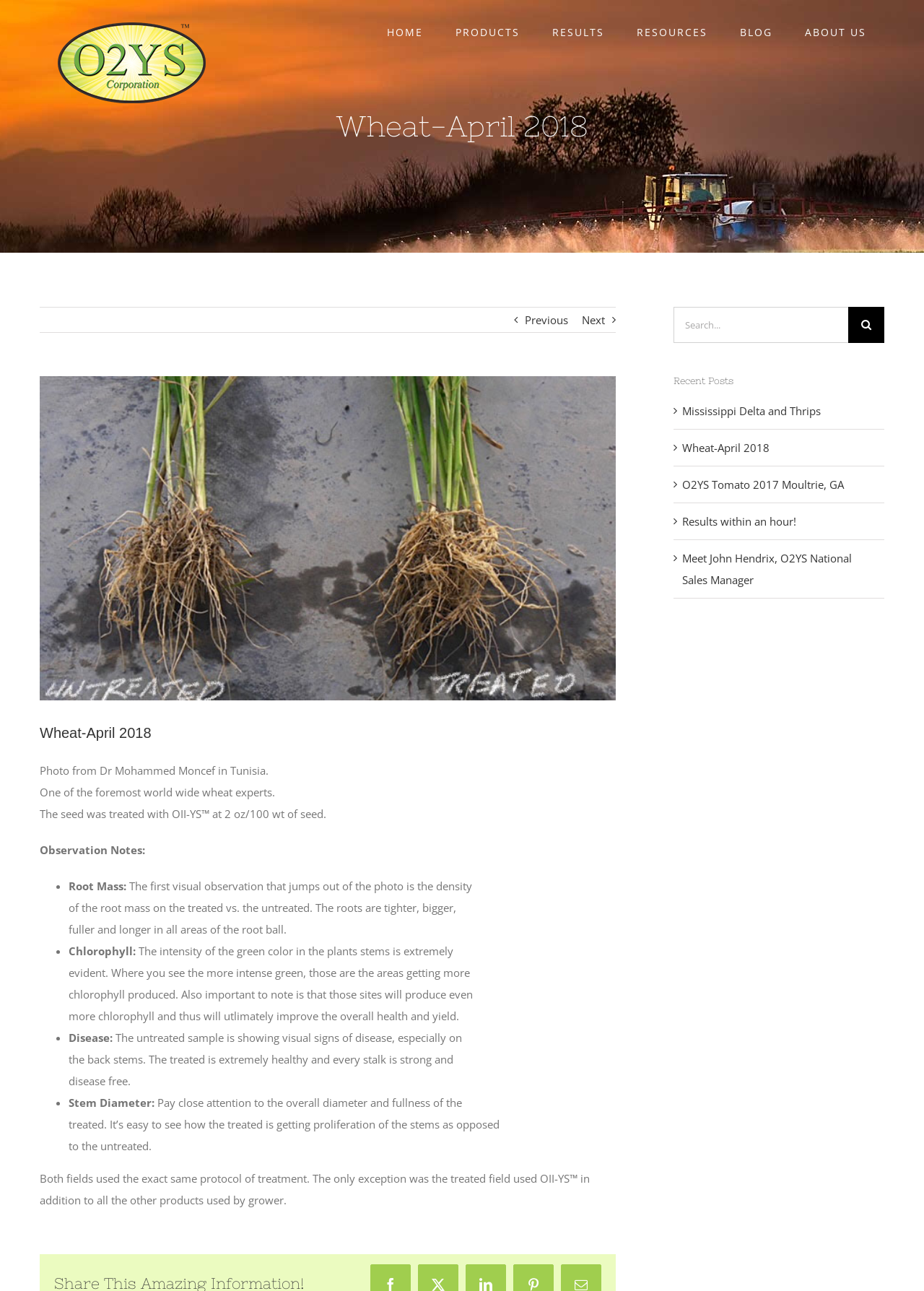Please identify the bounding box coordinates of the clickable area that will allow you to execute the instruction: "Search for something".

[0.729, 0.238, 0.918, 0.266]